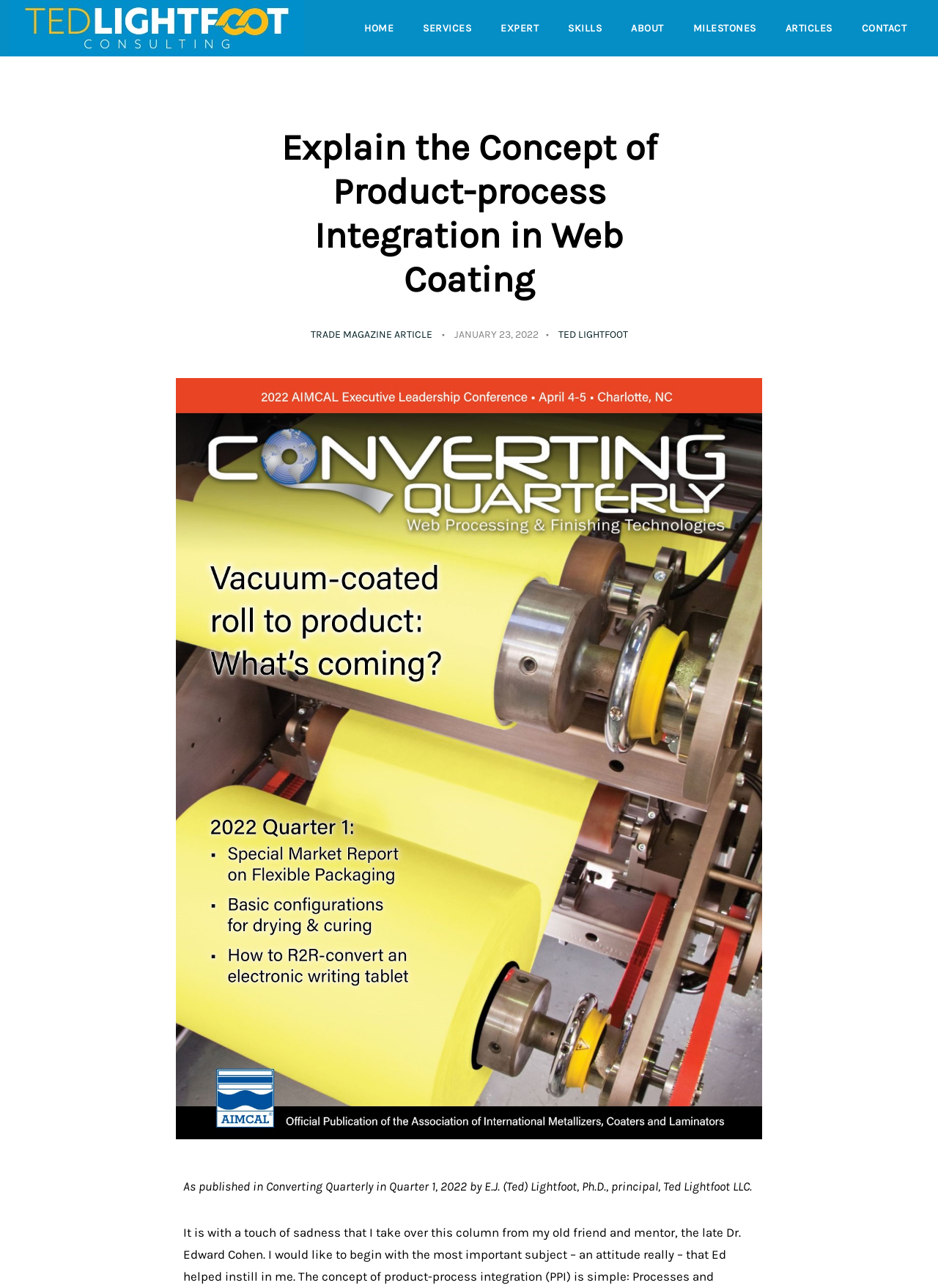Please identify the coordinates of the bounding box for the clickable region that will accomplish this instruction: "view Ted Lightfoot's profile".

[0.595, 0.255, 0.669, 0.265]